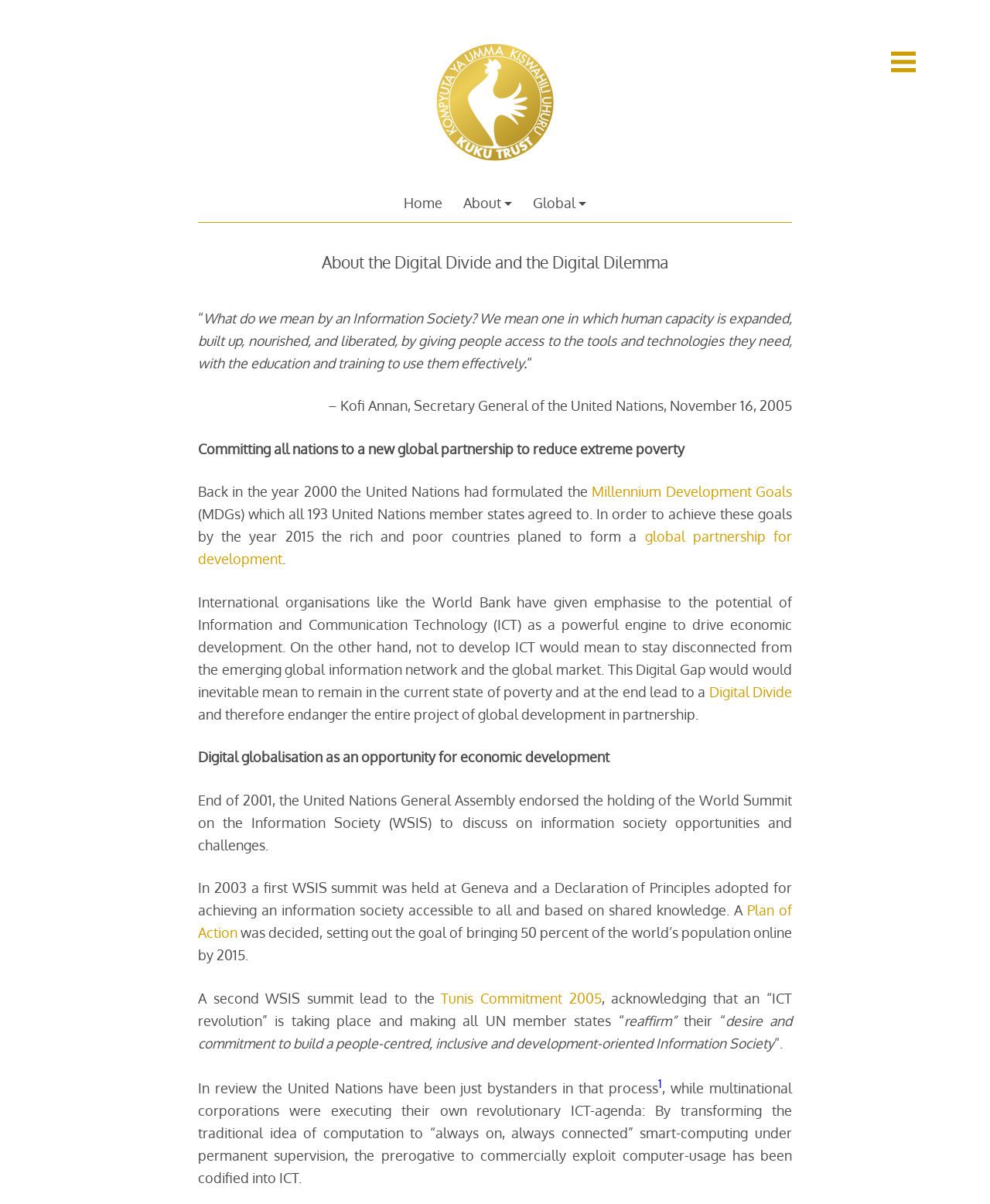Determine the bounding box coordinates for the area you should click to complete the following instruction: "Click the 'Show sidebar' button".

[0.9, 0.041, 0.925, 0.062]